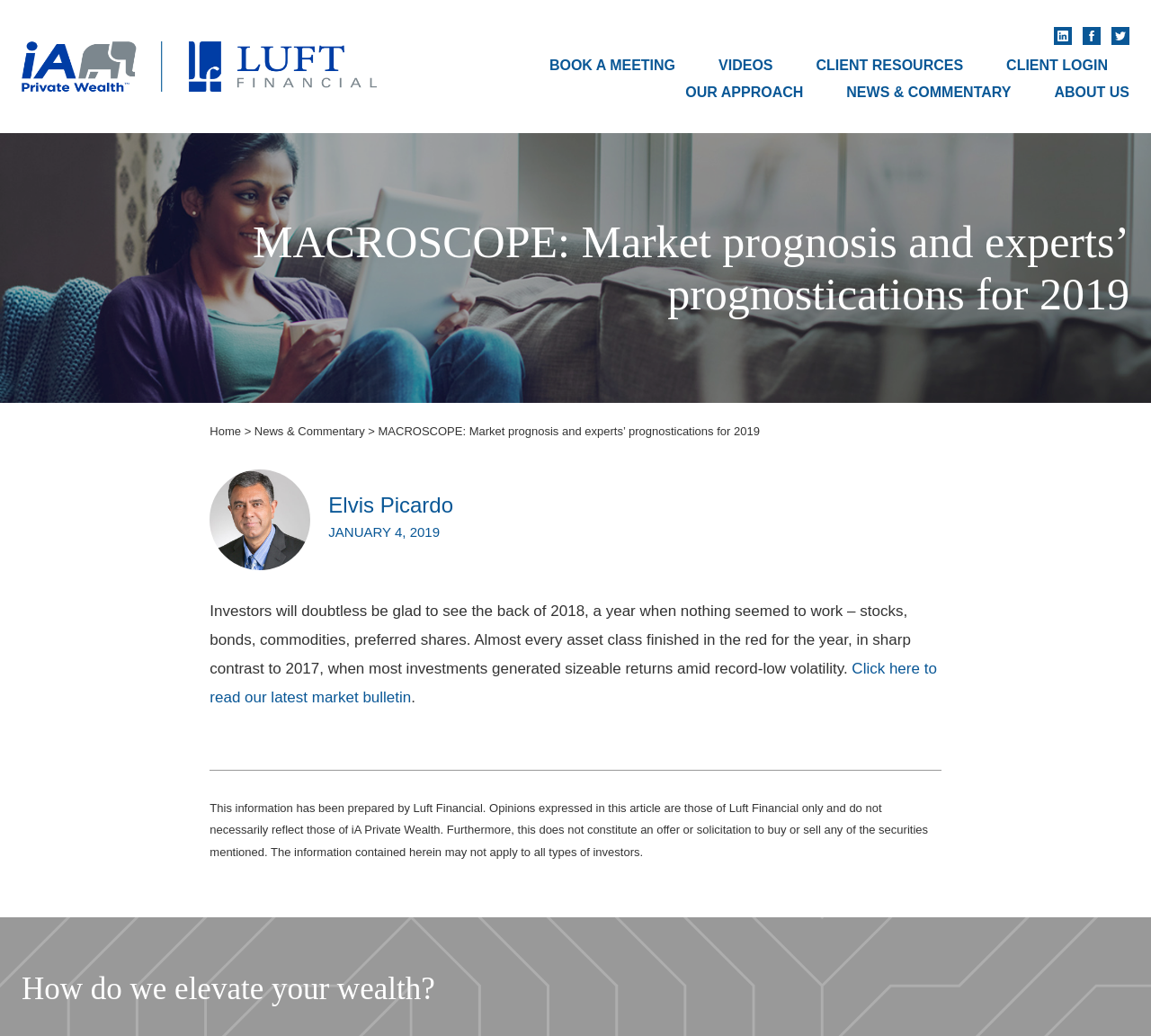What is the name of the company?
Look at the image and respond with a one-word or short-phrase answer.

Luft Financial